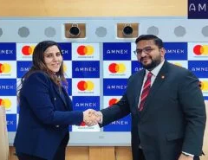By analyzing the image, answer the following question with a detailed response: What is the setting of the image?

The image appears to be set in a professional setting, with branded signage and individuals wearing formal attire, suggesting that the occasion is a formal announcement or agreement, likely related to the partnership between Amnex and Mastercard.